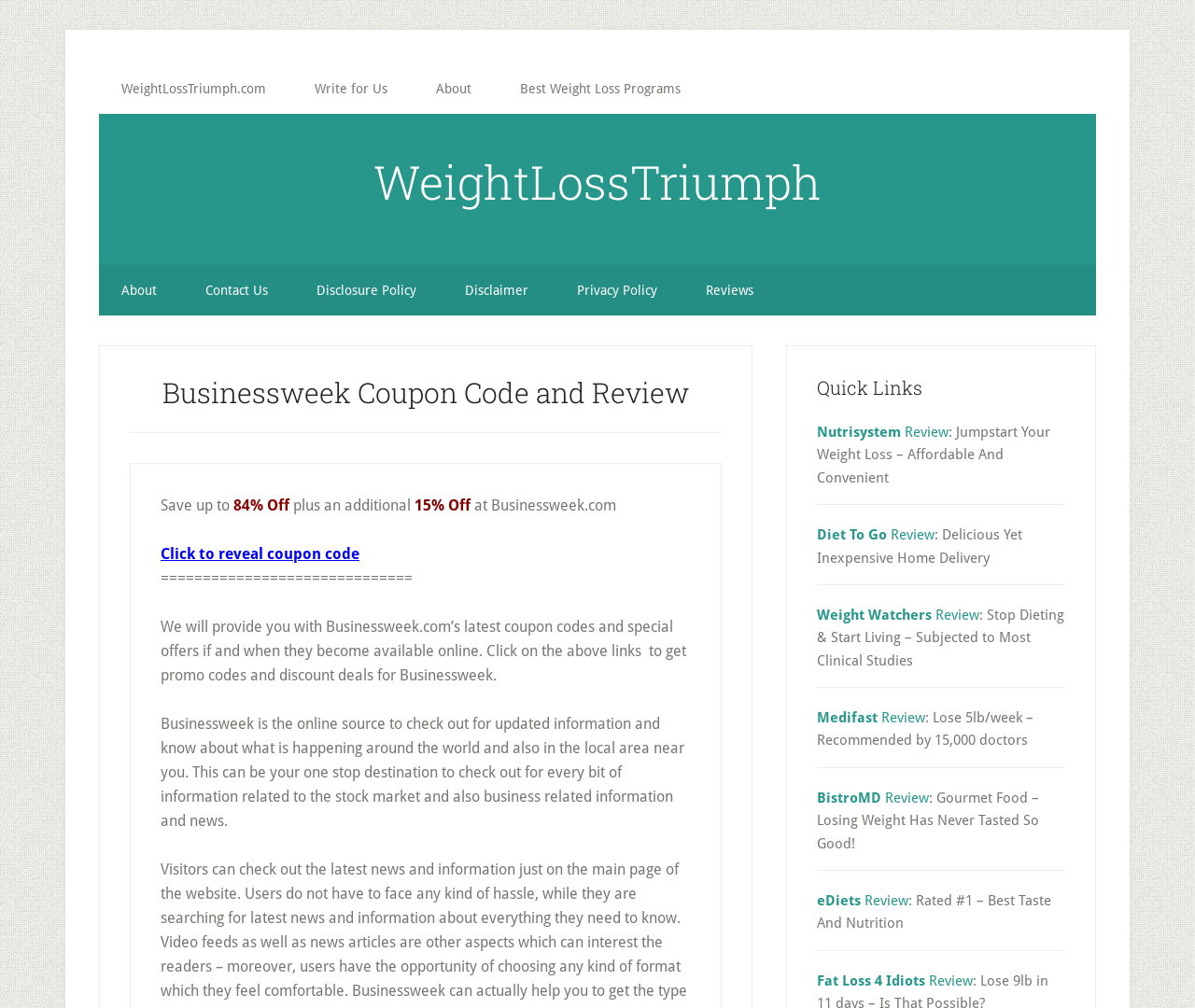How many links are available in the Quick Links section?
Please use the visual content to give a single word or phrase answer.

7